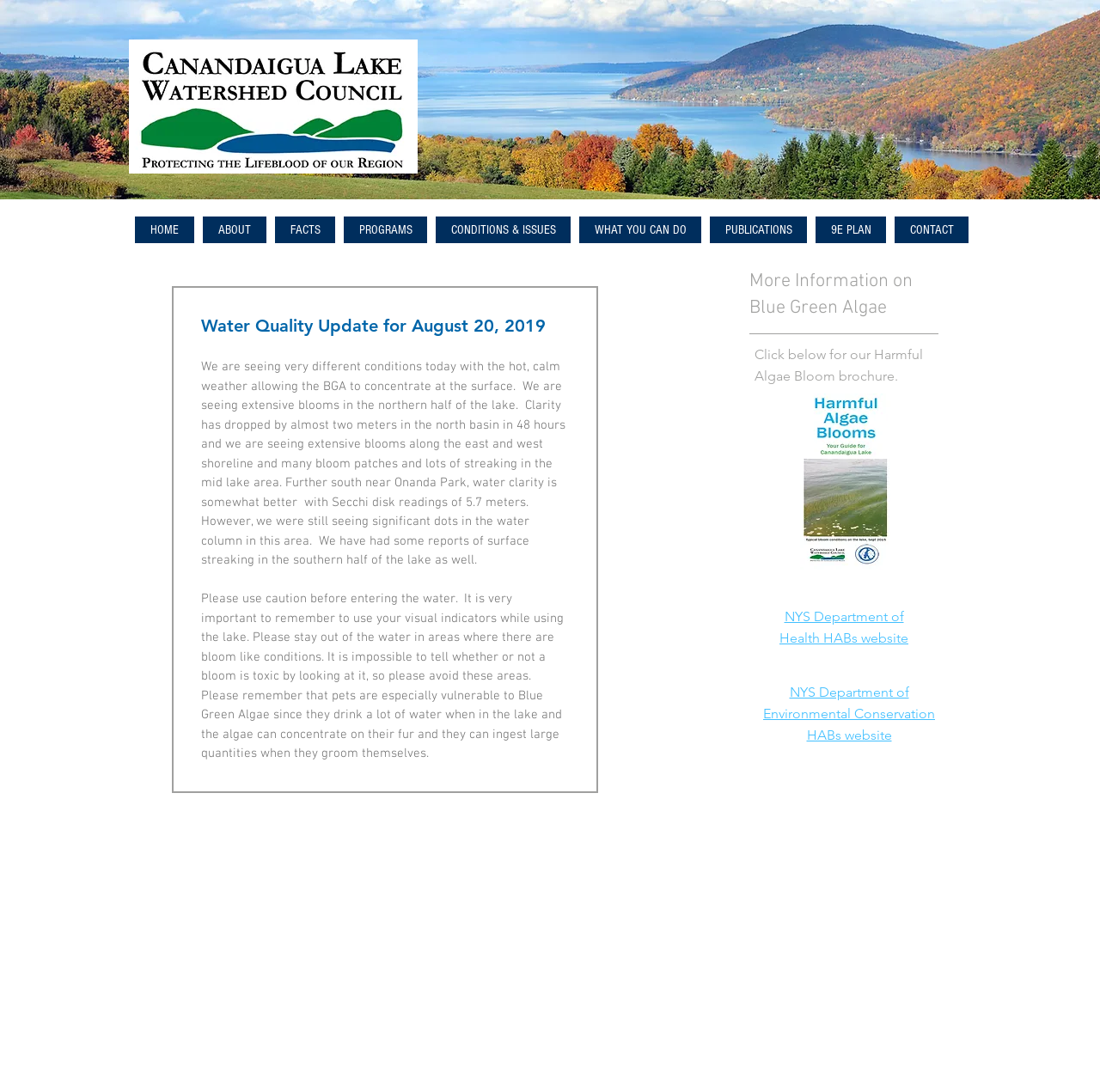Pinpoint the bounding box coordinates of the clickable element needed to complete the instruction: "go to home page". The coordinates should be provided as four float numbers between 0 and 1: [left, top, right, bottom].

[0.123, 0.198, 0.177, 0.223]